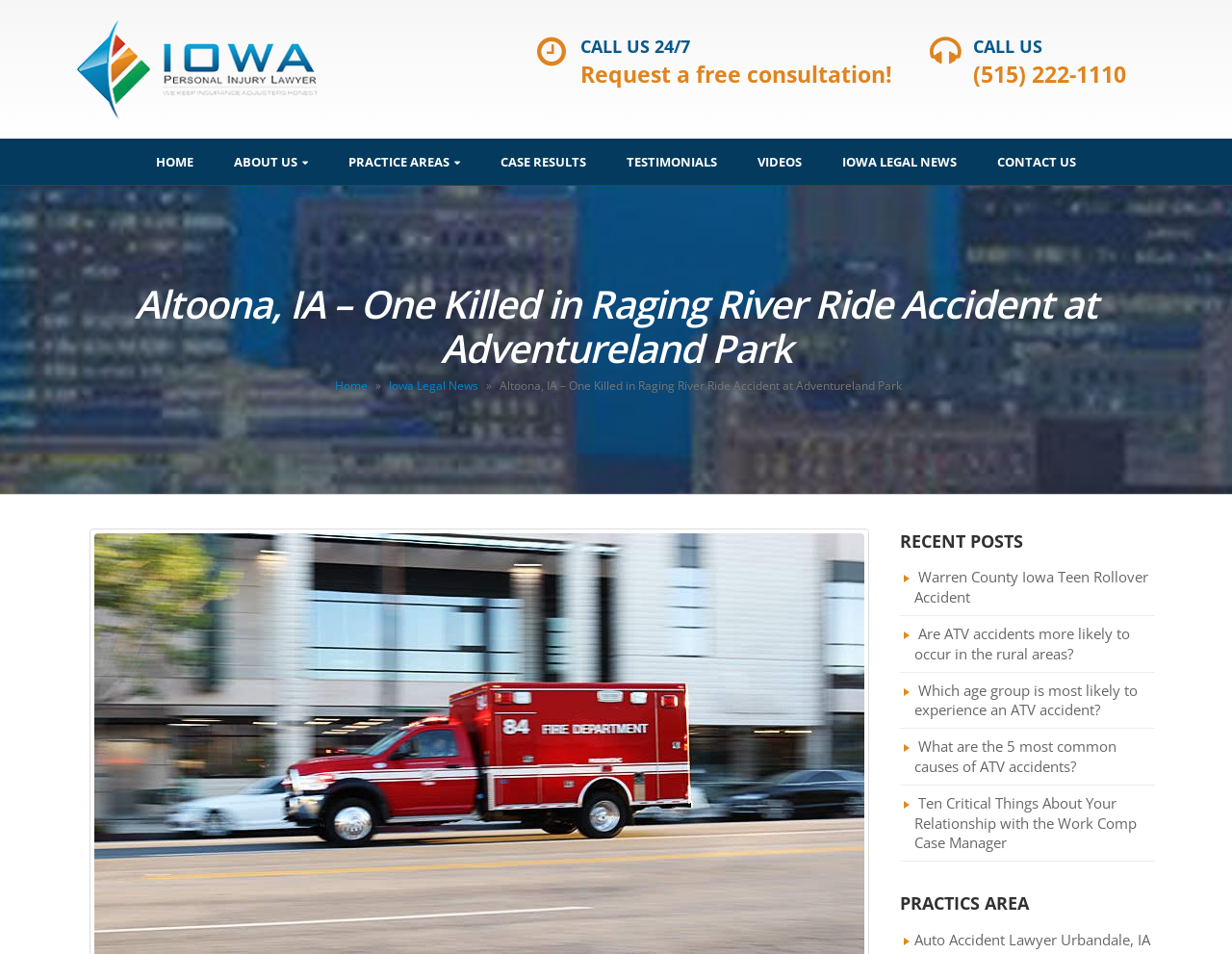Provide the bounding box coordinates of the area you need to click to execute the following instruction: "Request a free consultation".

[0.471, 0.036, 0.724, 0.094]